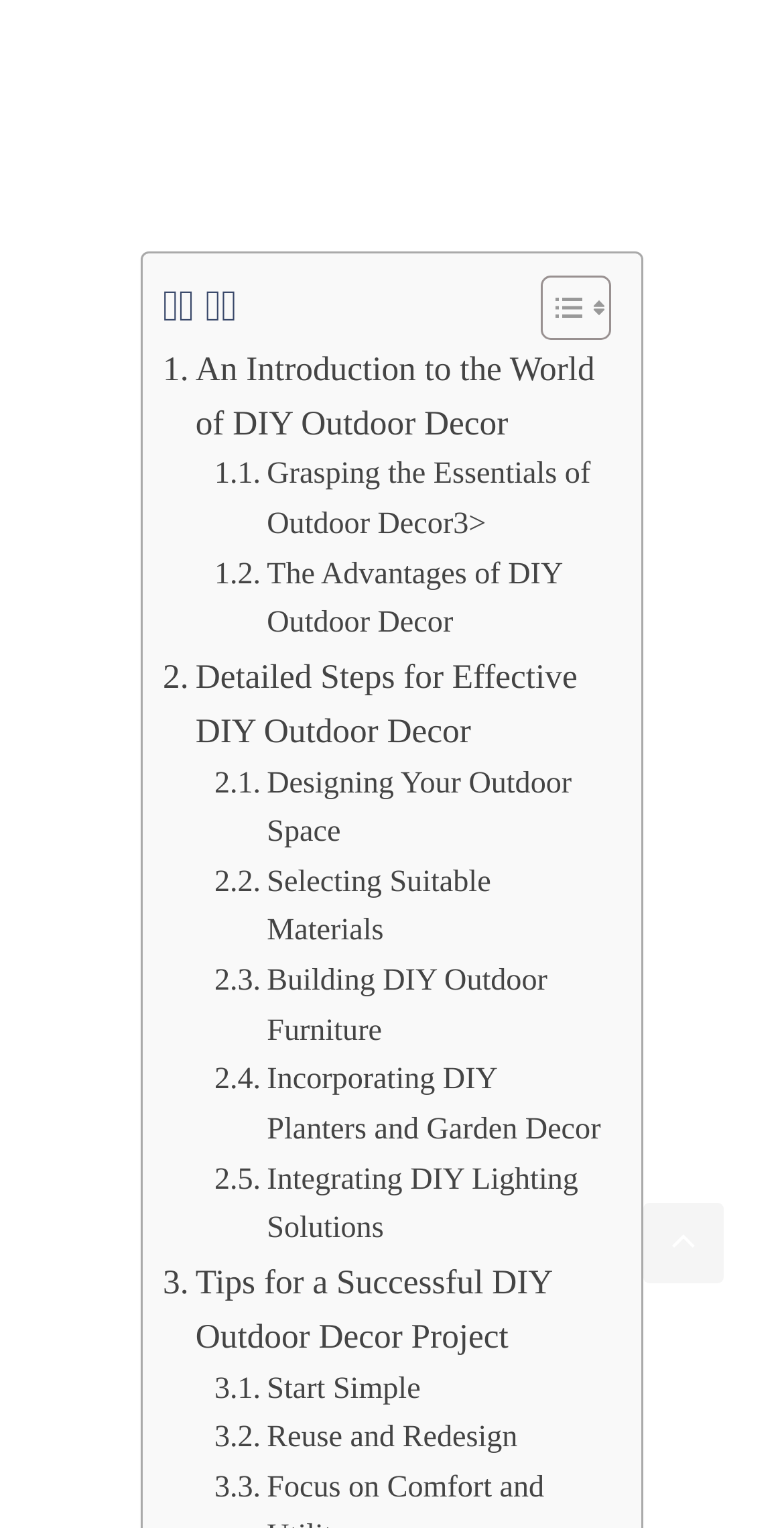What is the last section of the webpage about?
Using the image as a reference, answer with just one word or a short phrase.

Tips for a Successful DIY Outdoor Decor Project